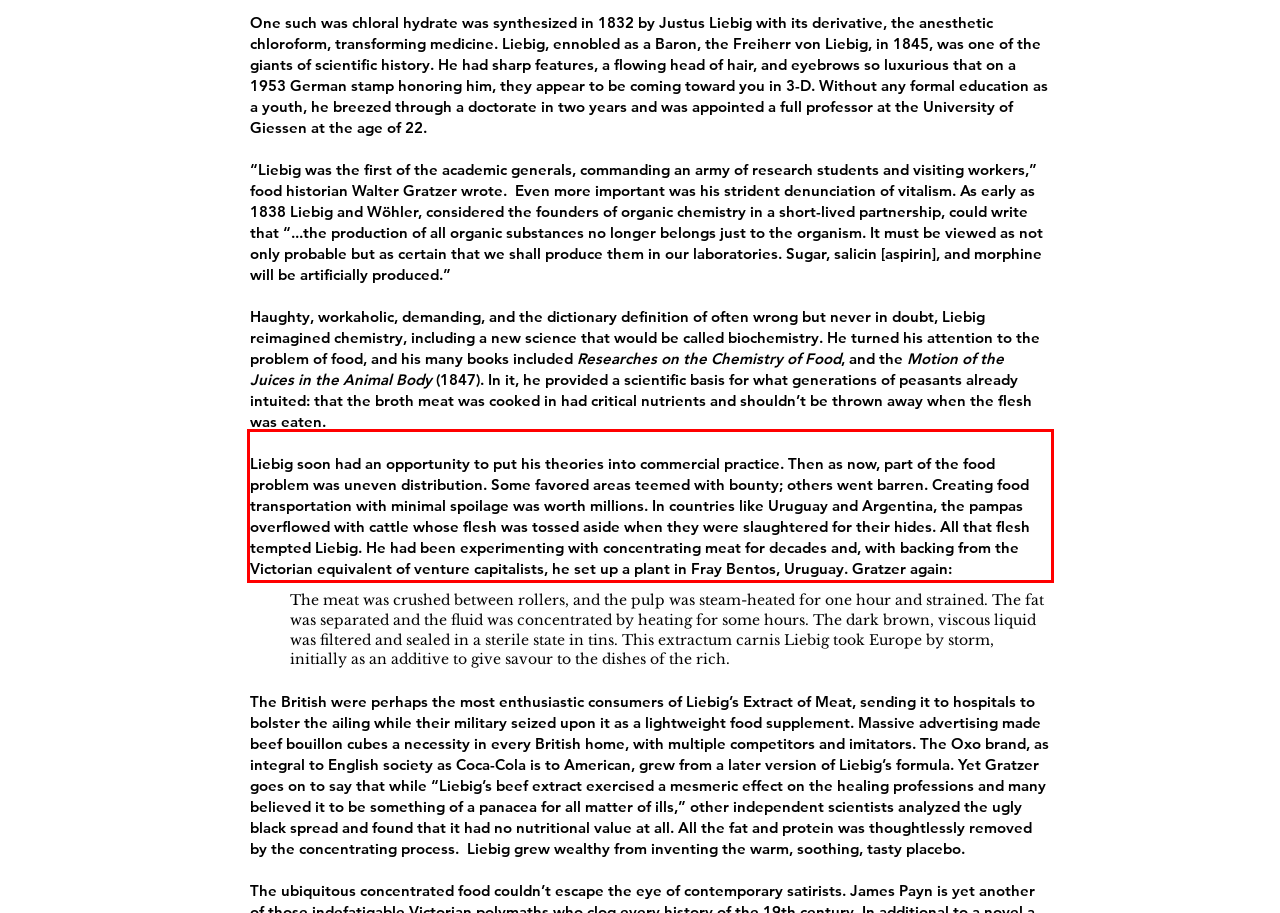You are provided with a screenshot of a webpage featuring a red rectangle bounding box. Extract the text content within this red bounding box using OCR.

Liebig soon had an opportunity to put his theories into commercial practice. Then as now, part of the food problem was uneven distribution. Some favored areas teemed with bounty; others went barren. Creating food transportation with minimal spoilage was worth millions. In countries like Uruguay and Argentina, the pampas overflowed with cattle whose flesh was tossed aside when they were slaughtered for their hides. All that flesh tempted Liebig. He had been experimenting with concentrating meat for decades and, with backing from the Victorian equivalent of venture capitalists, he set up a plant in Fray Bentos, Uruguay. Gratzer again: